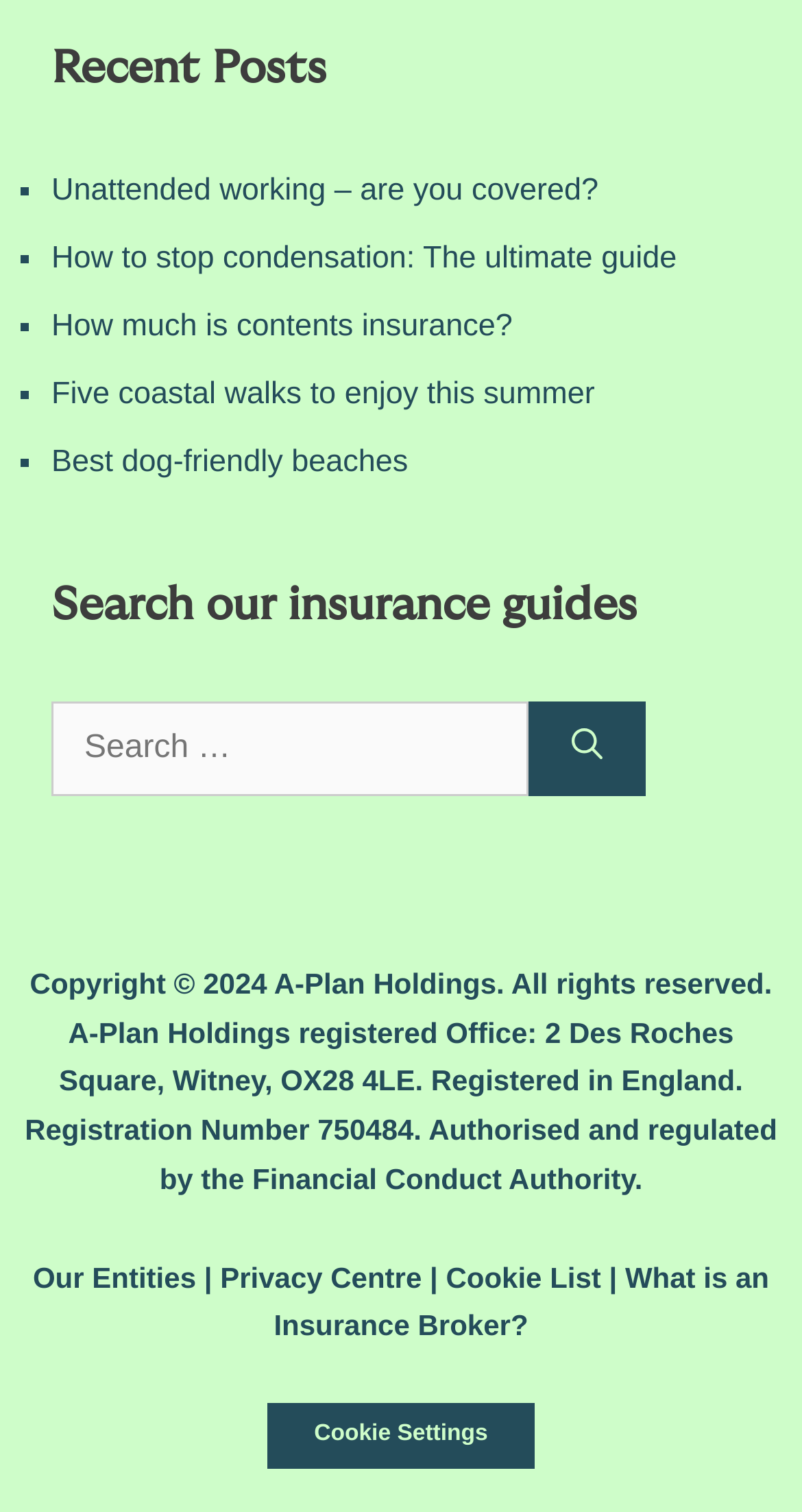Please locate the clickable area by providing the bounding box coordinates to follow this instruction: "Explore dog-friendly beaches".

[0.064, 0.294, 0.509, 0.317]